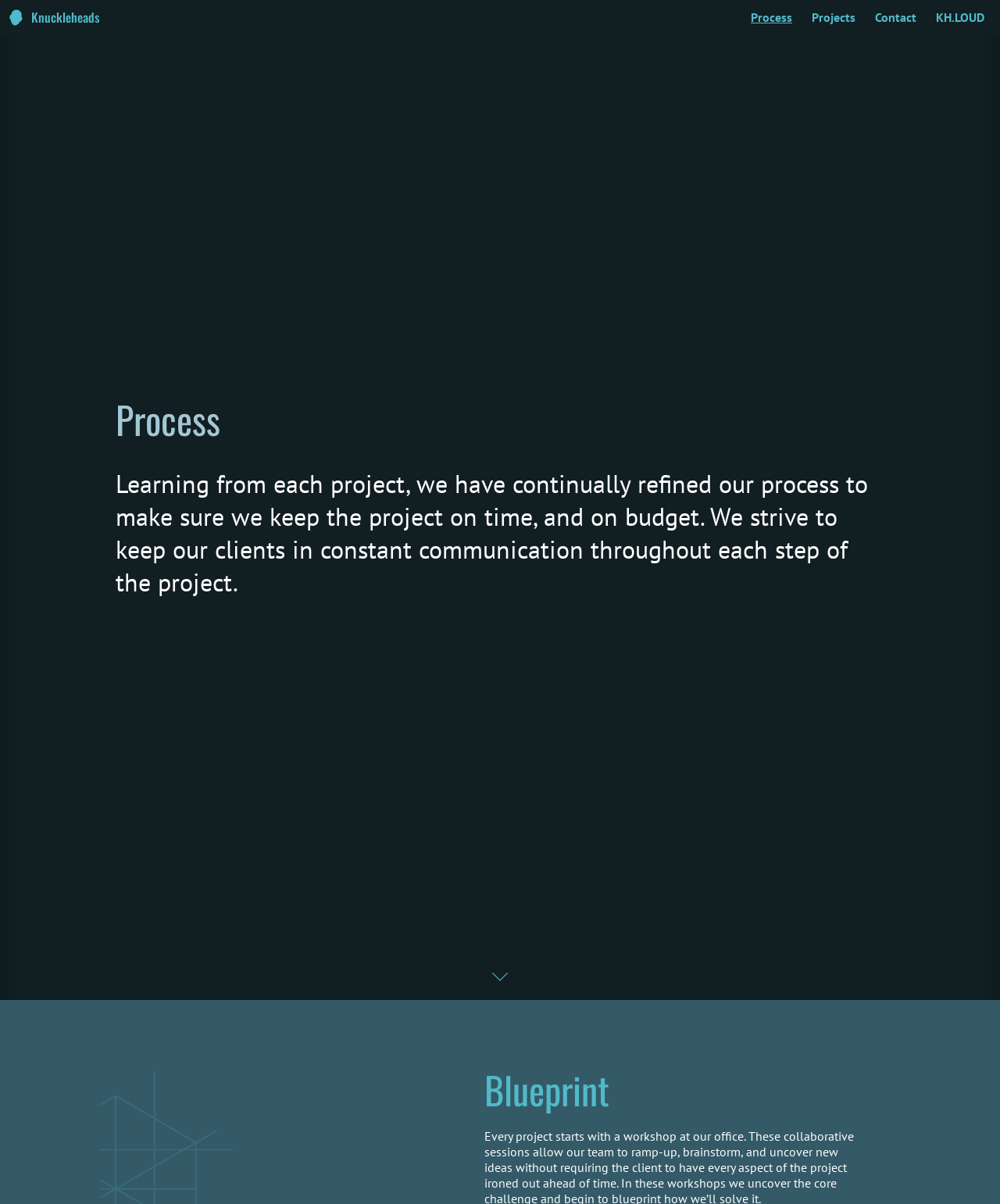What is the title of the section below the navigation bar?
Look at the image and answer the question using a single word or phrase.

Process